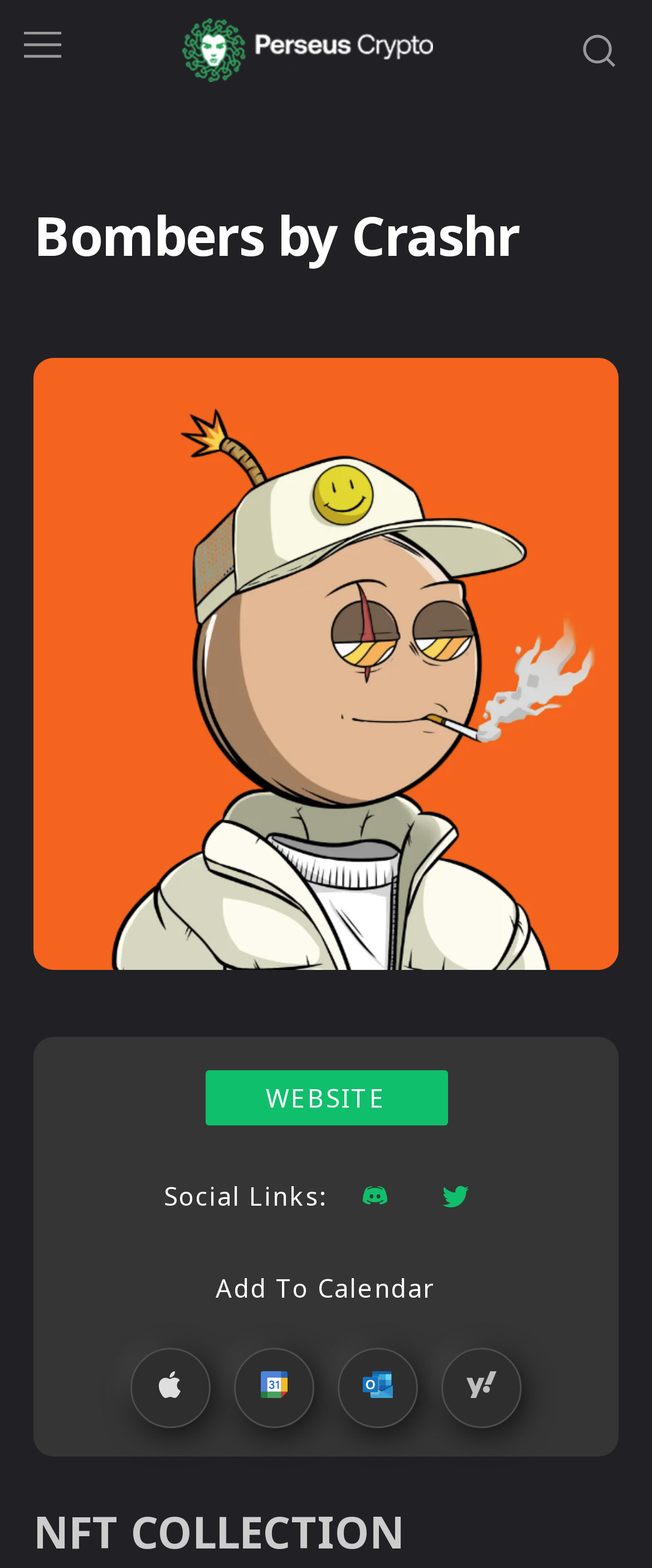Identify the main heading from the webpage and provide its text content.

Bombers by Crashr